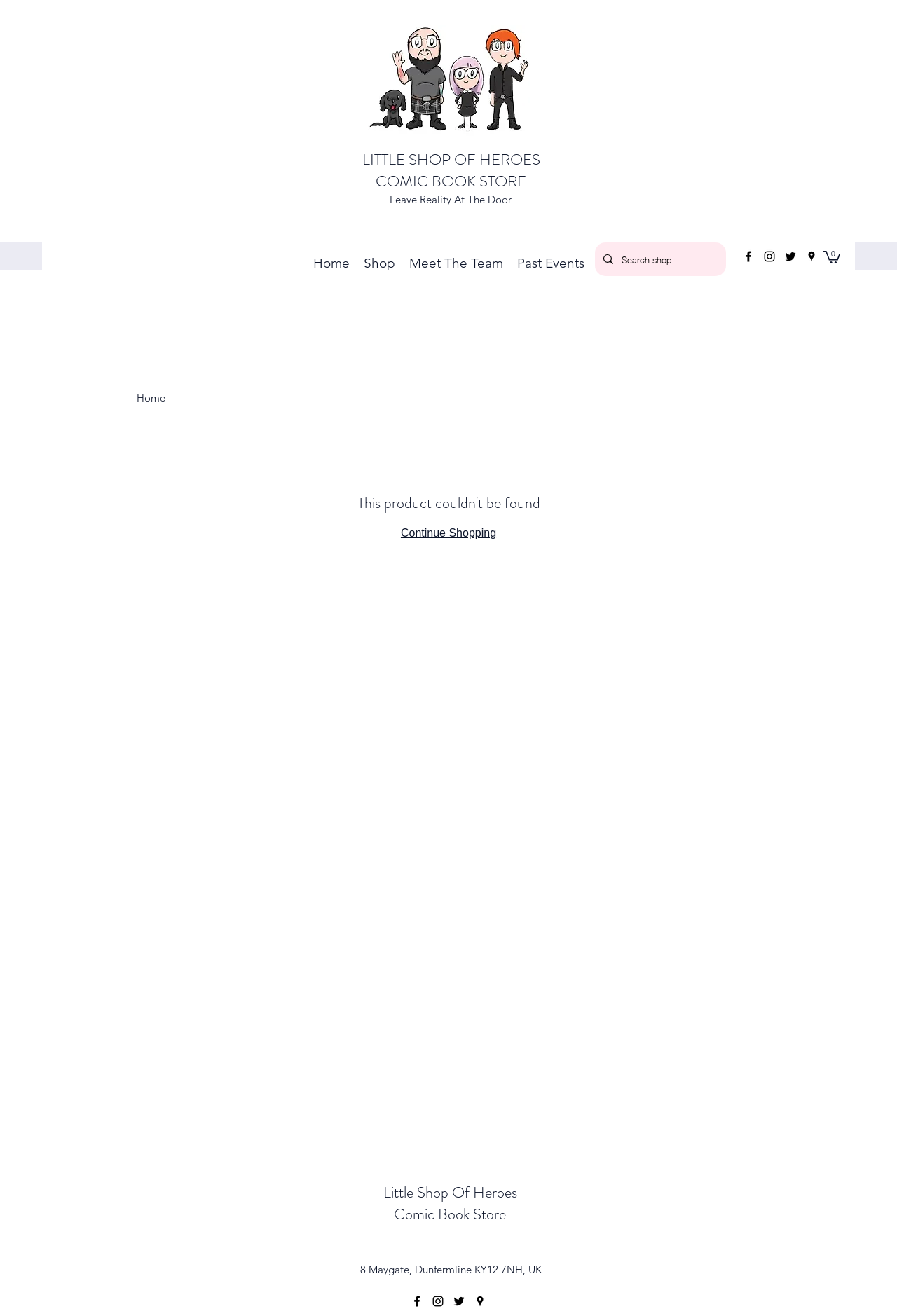Pinpoint the bounding box coordinates of the clickable element to carry out the following instruction: "Search shop."

[0.693, 0.184, 0.777, 0.21]